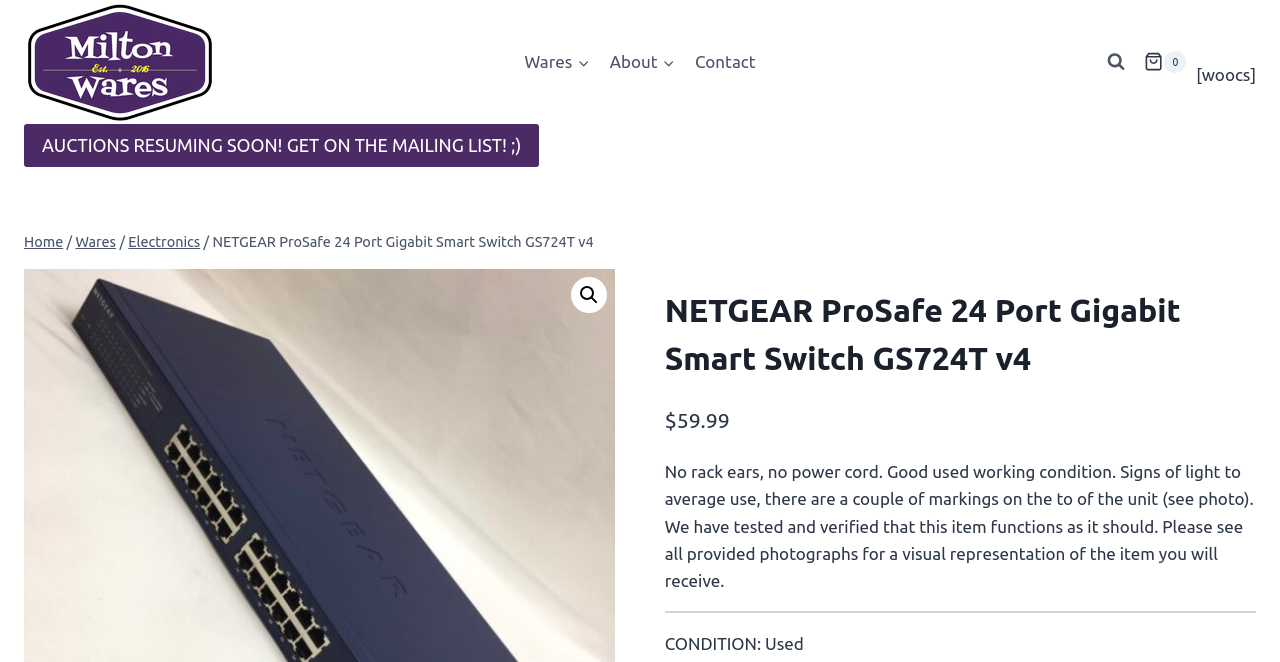Can you specify the bounding box coordinates for the region that should be clicked to fulfill this instruction: "Search for a product".

[0.446, 0.418, 0.474, 0.472]